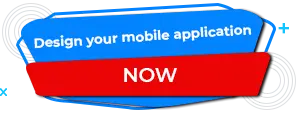Describe every important feature and element in the image comprehensively.

The image features an eye-catching button designed with vibrant colors and dynamic shapes, urging users to take immediate action. The prominent text reads "Design your mobile application" in bold, white lettering against a bright blue background, emphasizing creativity and innovation in mobile app development. Below, the word "NOW" is displayed in striking red, creating a sense of urgency and encouraging instant engagement. The overall design of the button is complemented by playful decorative elements in the background, reinforcing a modern and inviting aesthetic that aligns with the theme of mobile application design. This visual element serves as a call to action, inviting users to start their mobile app projects promptly.